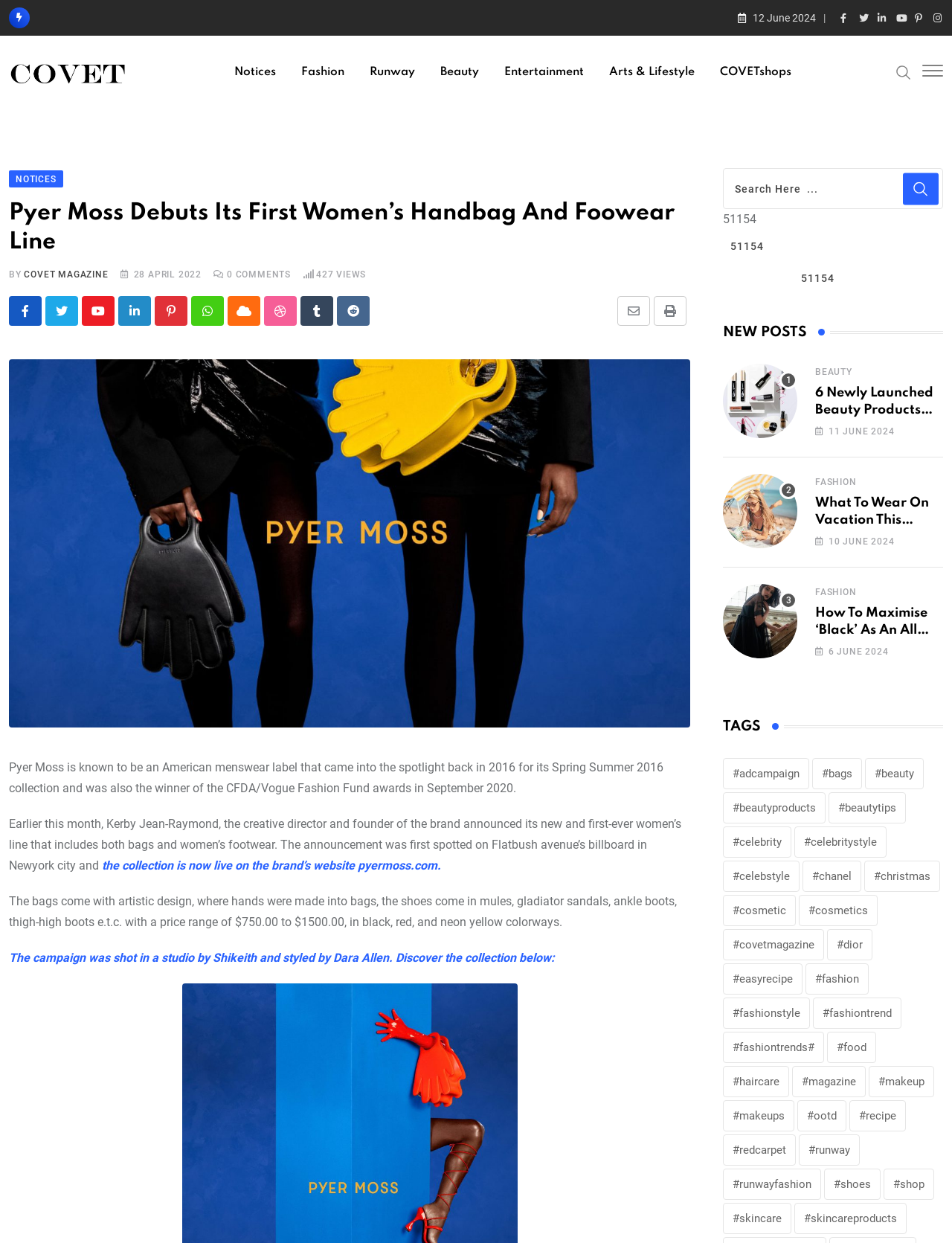Please predict the bounding box coordinates of the element's region where a click is necessary to complete the following instruction: "Search for something". The coordinates should be represented by four float numbers between 0 and 1, i.e., [left, top, right, bottom].

[0.759, 0.135, 0.991, 0.185]